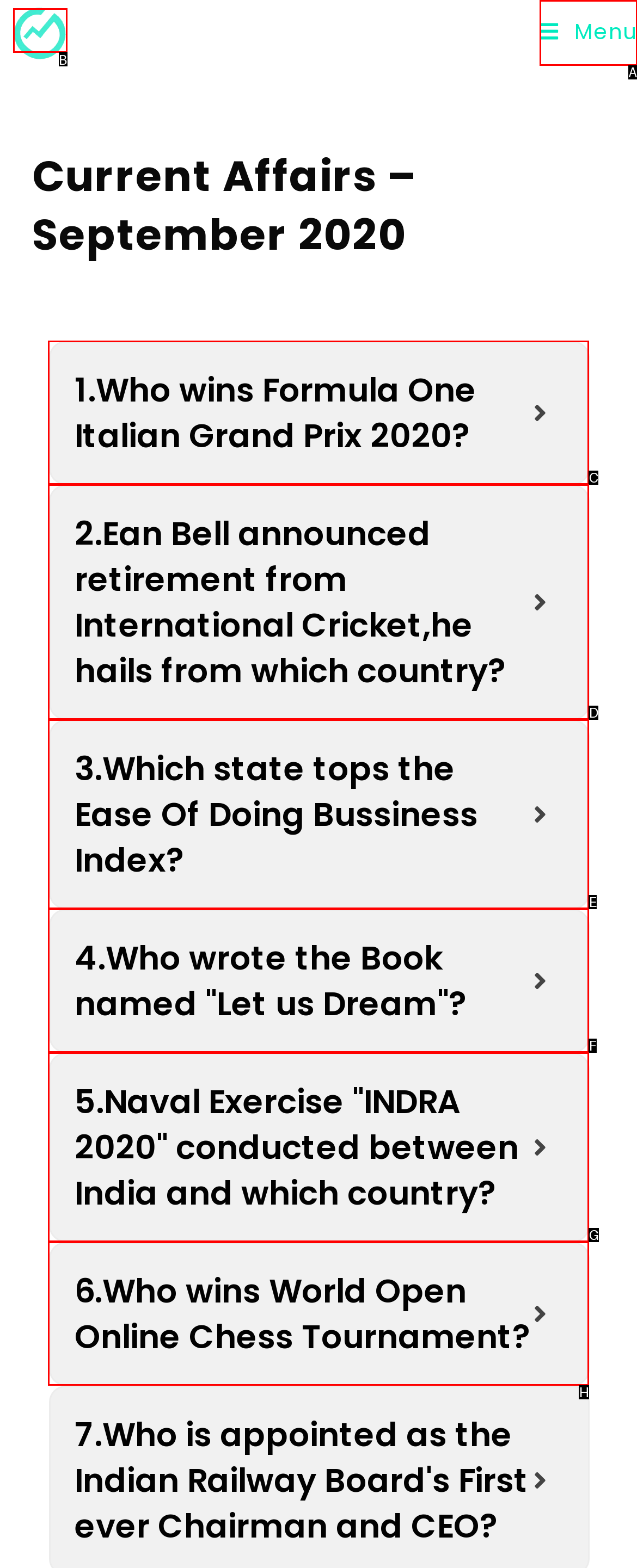Determine the HTML element that best aligns with the description: Hospitality / Dining
Answer with the appropriate letter from the listed options.

None